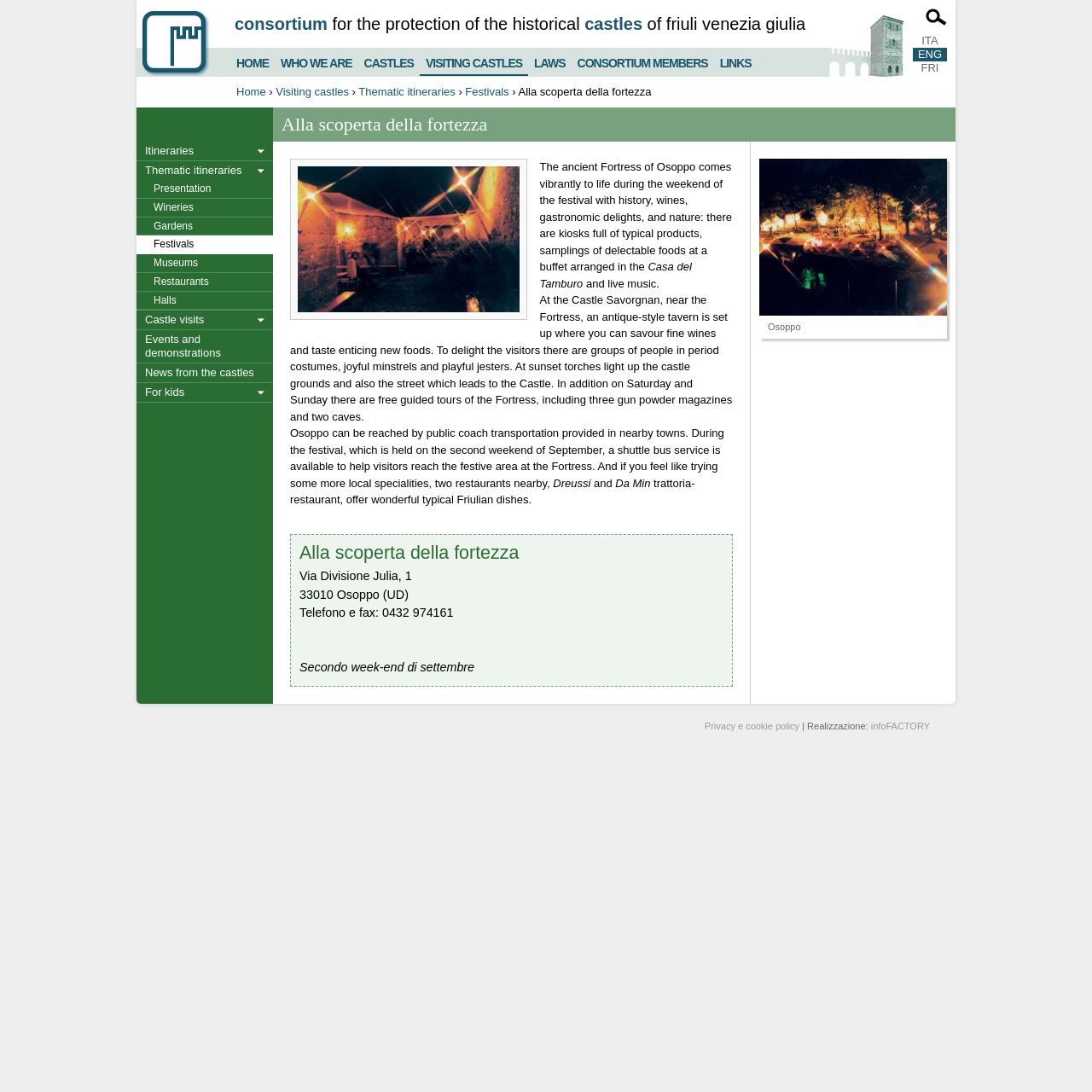When is the festival held?
Based on the visual, give a brief answer using one word or a short phrase.

Second weekend of September